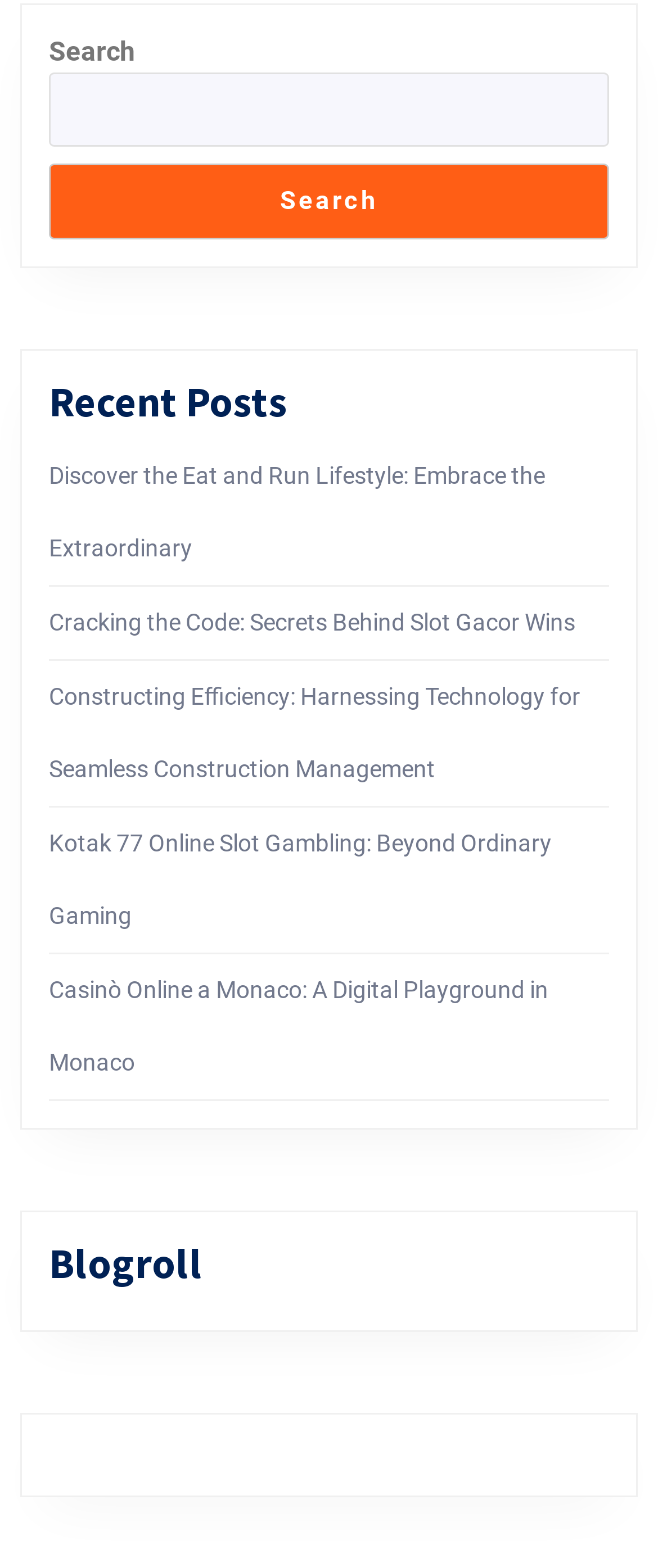Use a single word or phrase to answer this question: 
What is the purpose of the section below 'Recent Posts'?

Blogroll